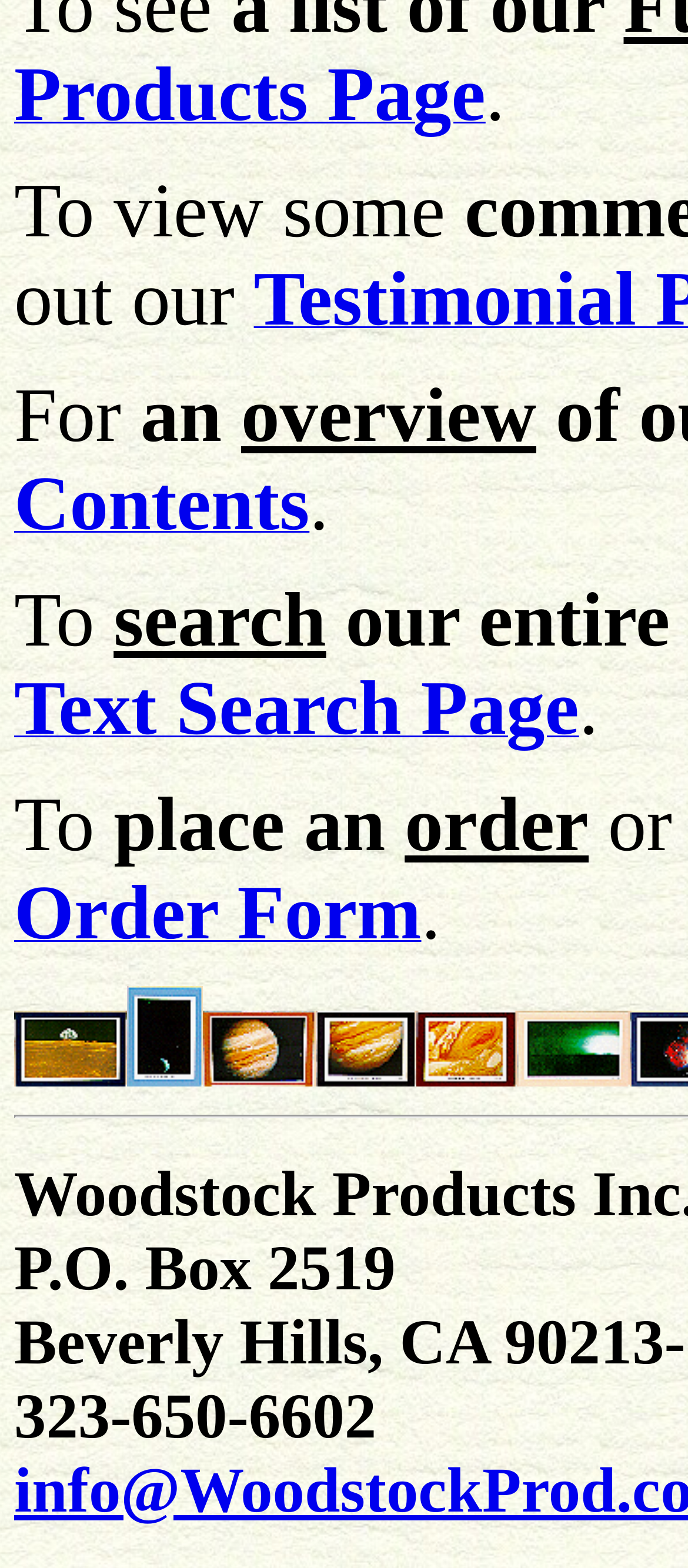Locate the bounding box coordinates of the element that should be clicked to execute the following instruction: "View archives from May 2002".

None